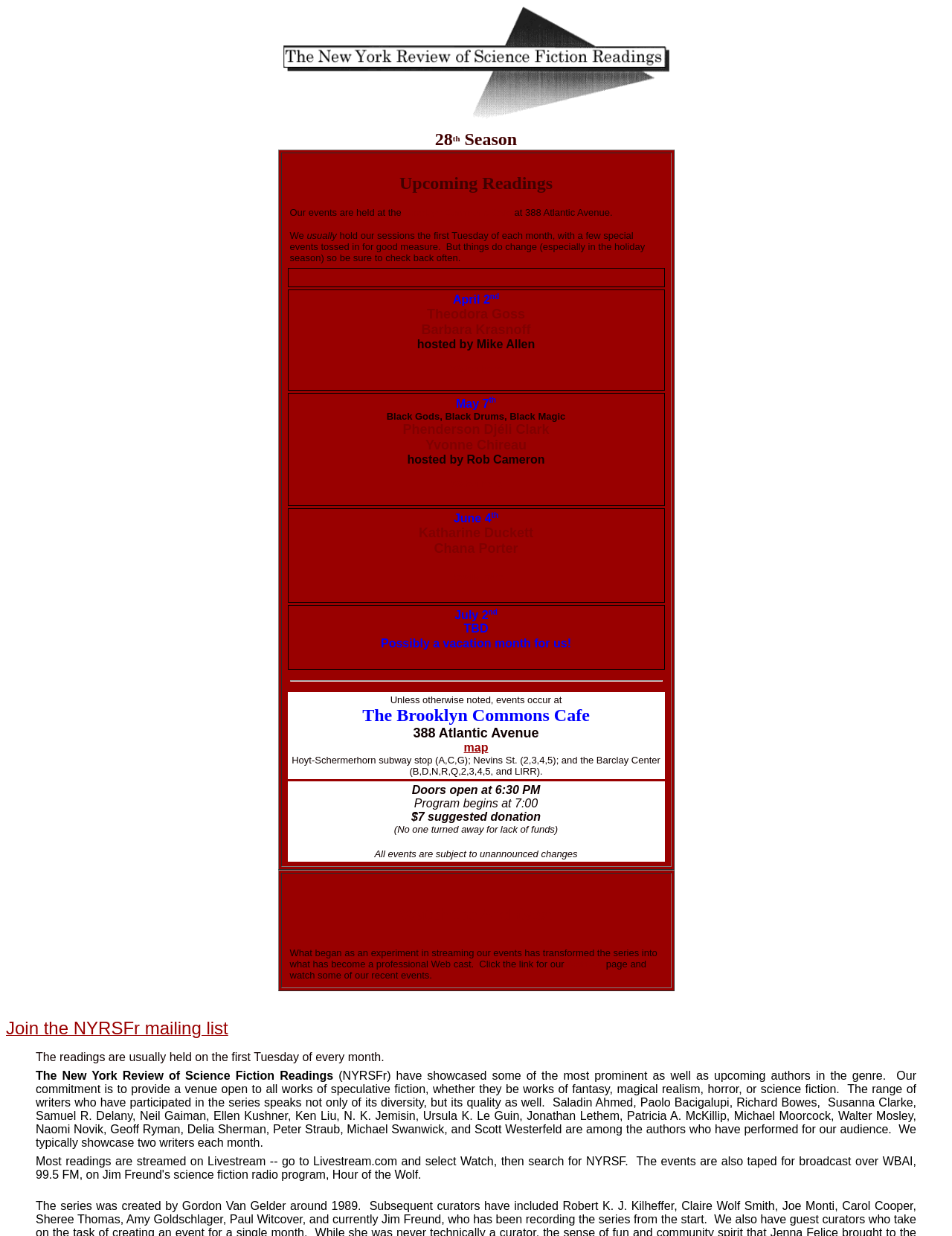Determine the bounding box coordinates for the region that must be clicked to execute the following instruction: "Search for something".

None